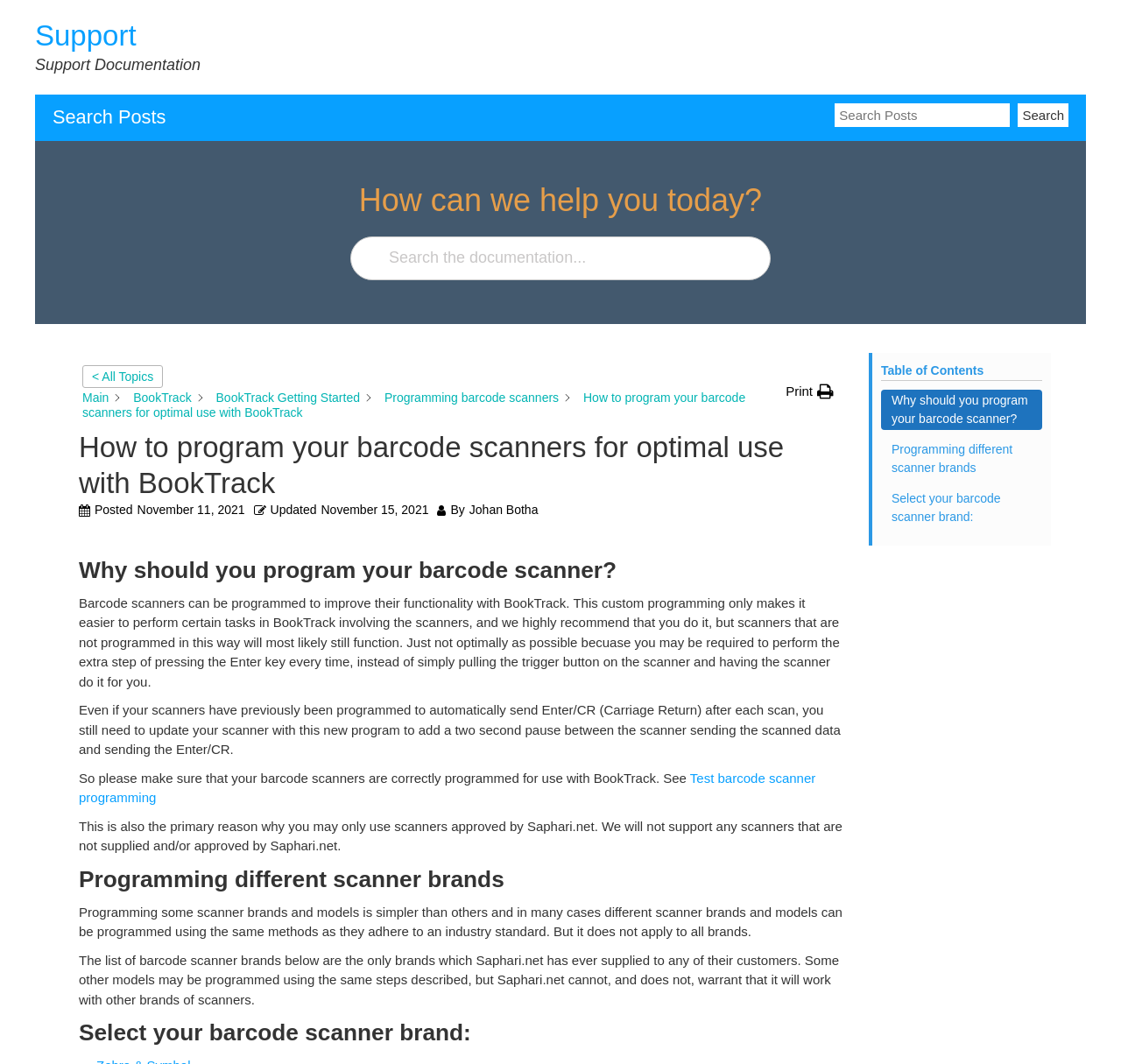Find and specify the bounding box coordinates that correspond to the clickable region for the instruction: "Click on Support".

[0.031, 0.018, 0.122, 0.049]